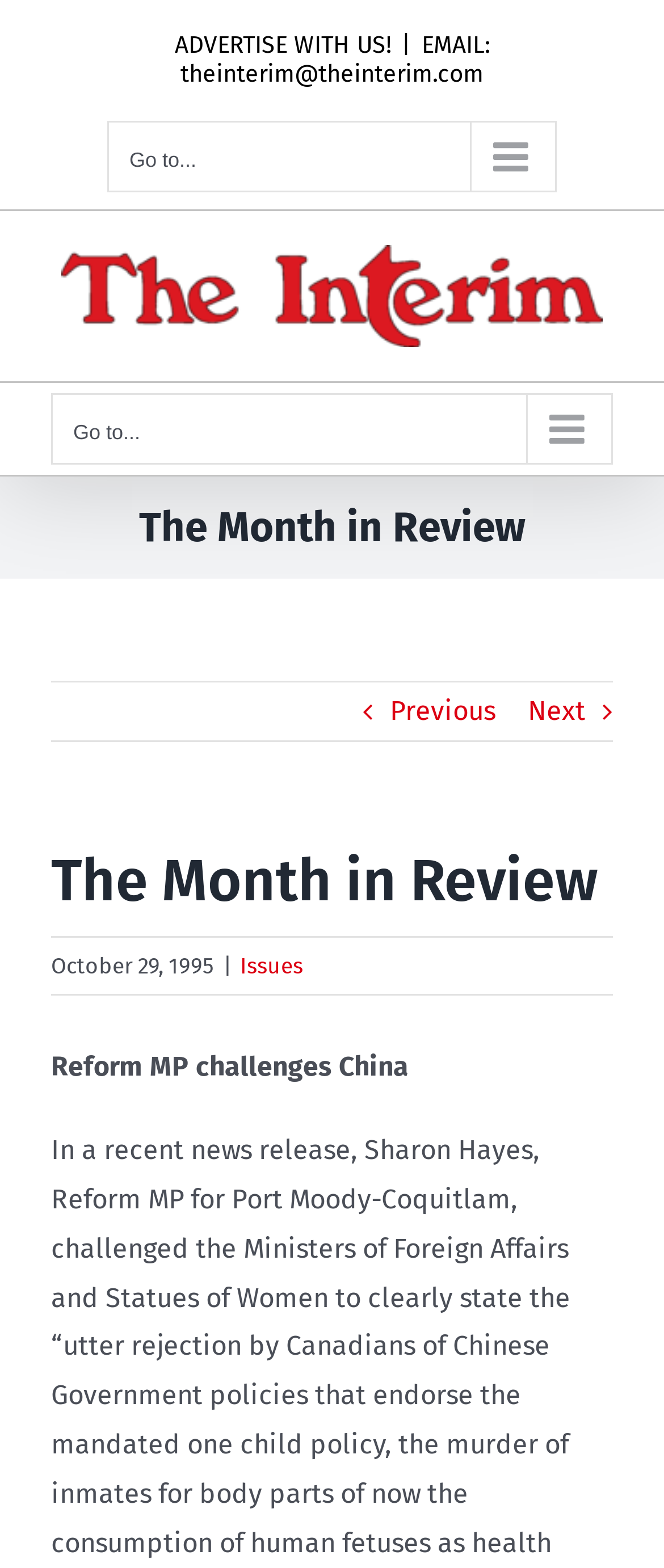Please reply to the following question with a single word or a short phrase:
What is the type of menu located at the top of the page?

Mobile Menu